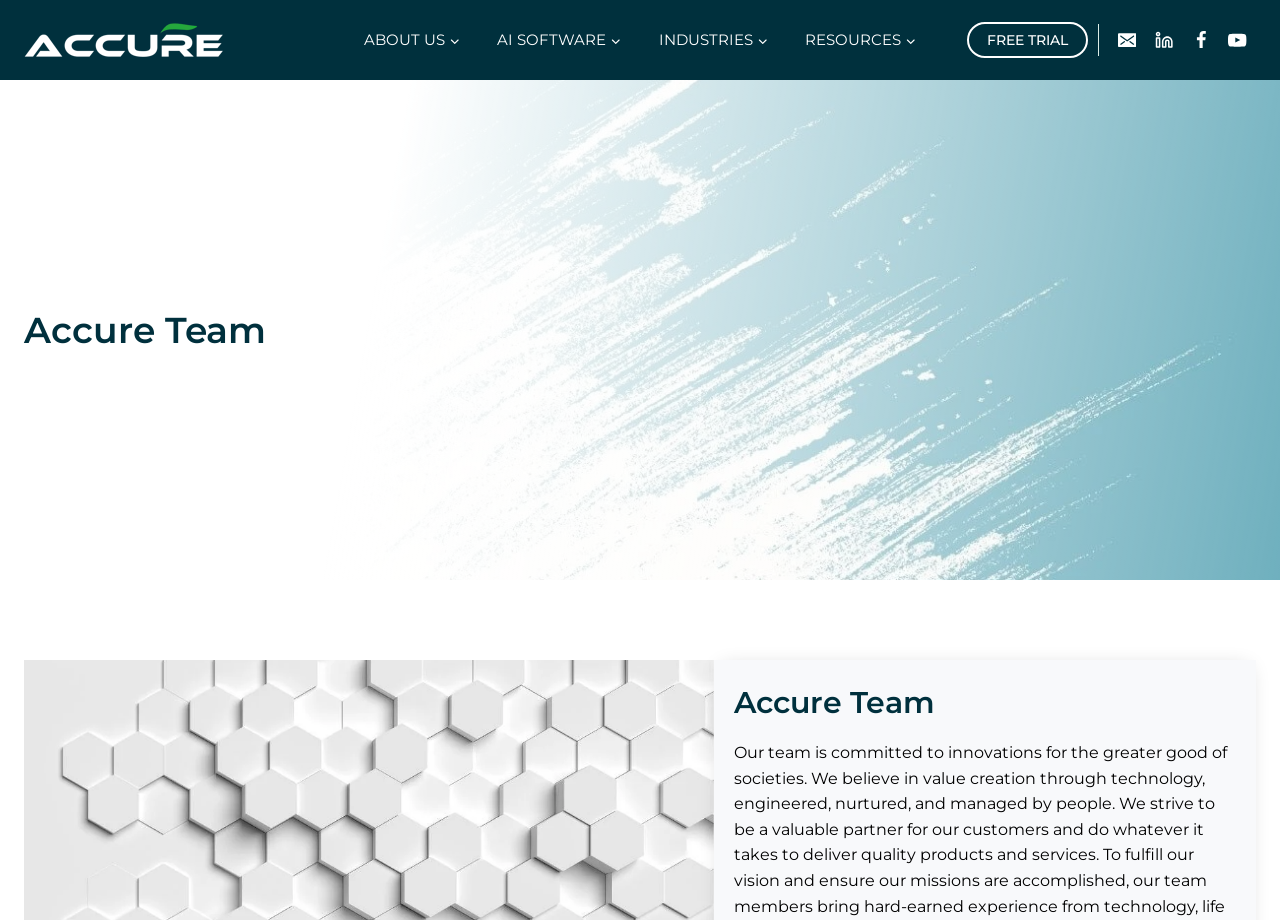Please identify the bounding box coordinates of the element that needs to be clicked to perform the following instruction: "Click on Accure Team".

[0.019, 0.333, 0.584, 0.384]